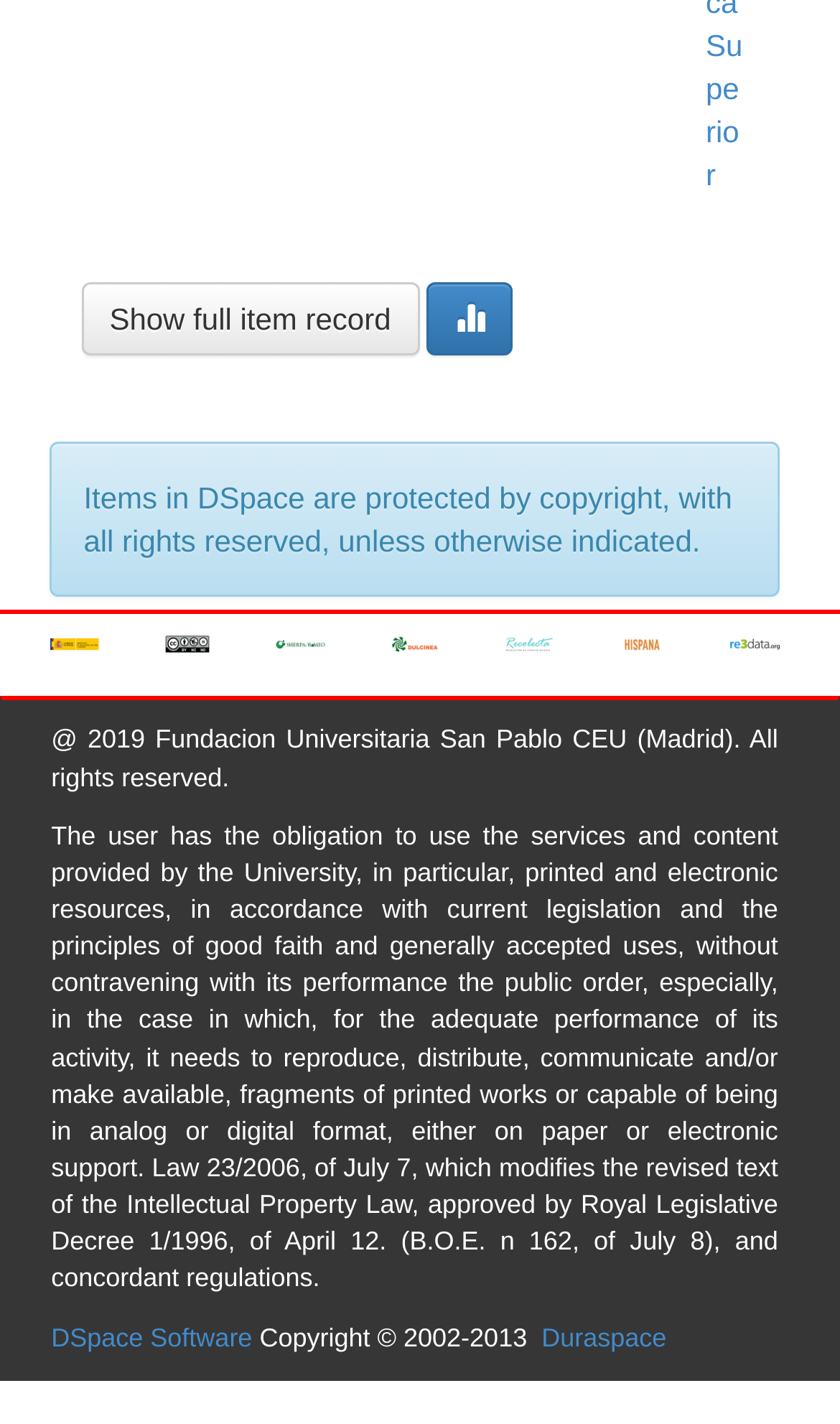Can you find the bounding box coordinates of the area I should click to execute the following instruction: "Explore the Blog section"?

None